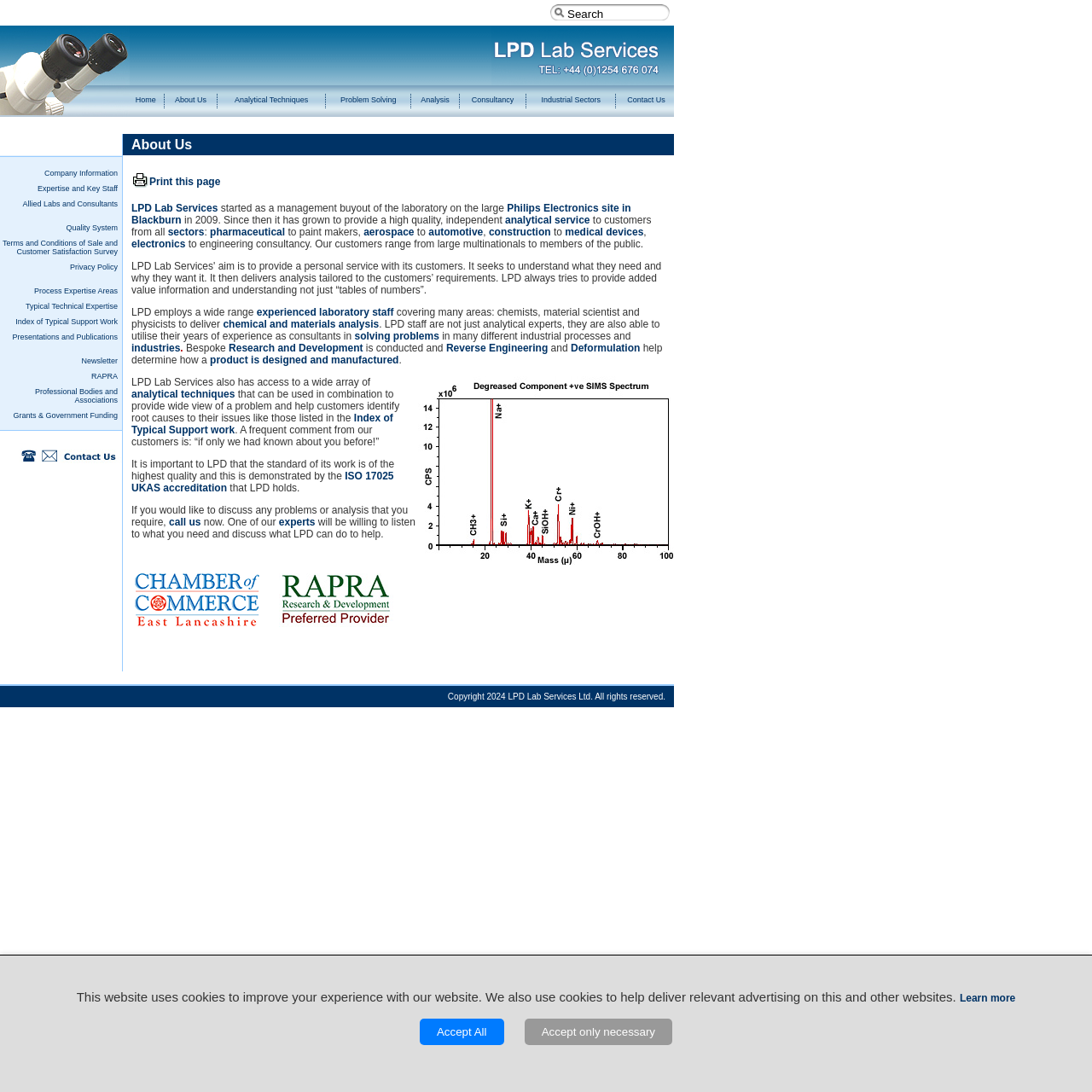What is the name of the laboratory? Look at the image and give a one-word or short phrase answer.

LPD Lab Services